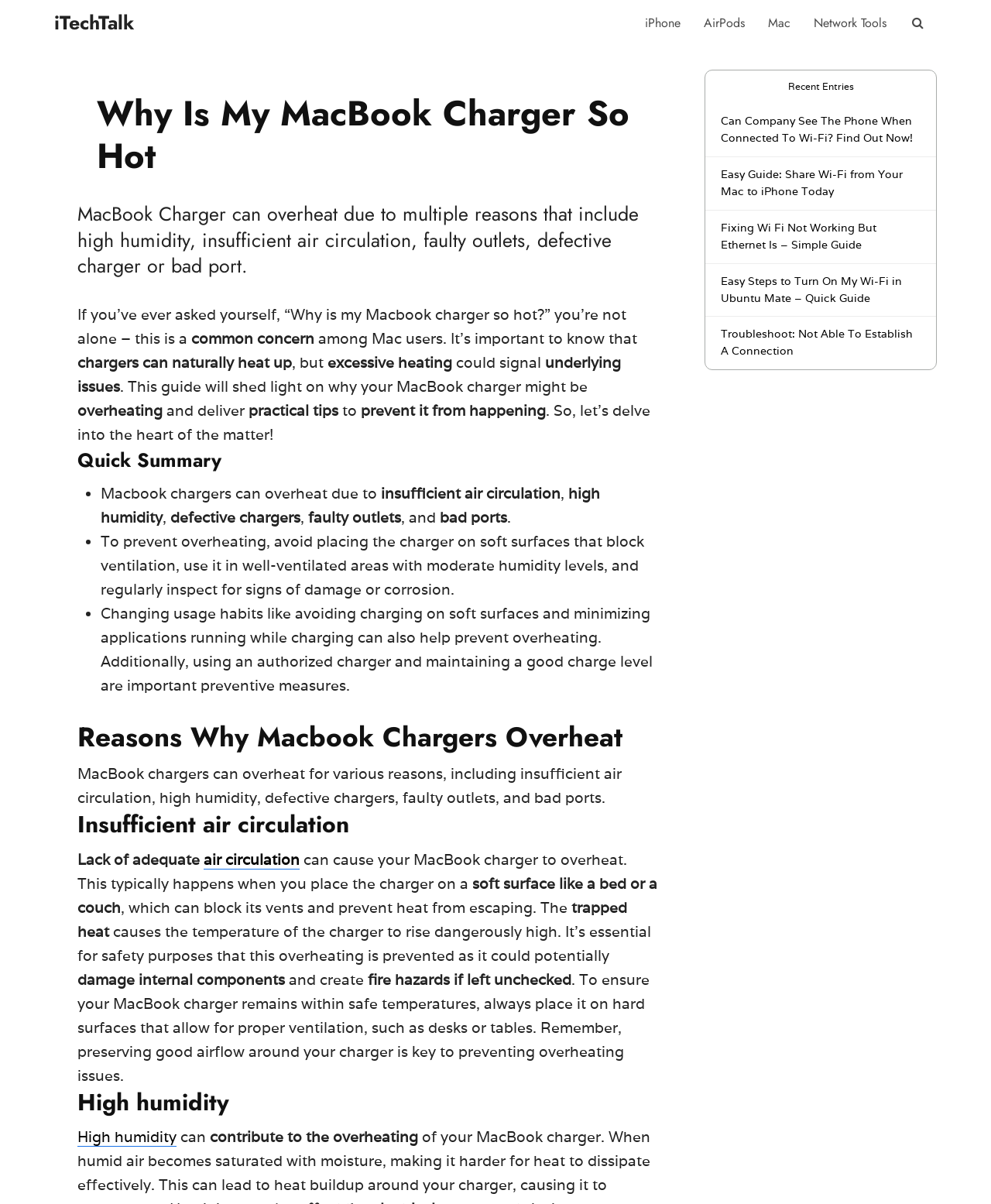What should you avoid placing the MacBook charger on?
Look at the image and respond with a one-word or short-phrase answer.

Soft surfaces